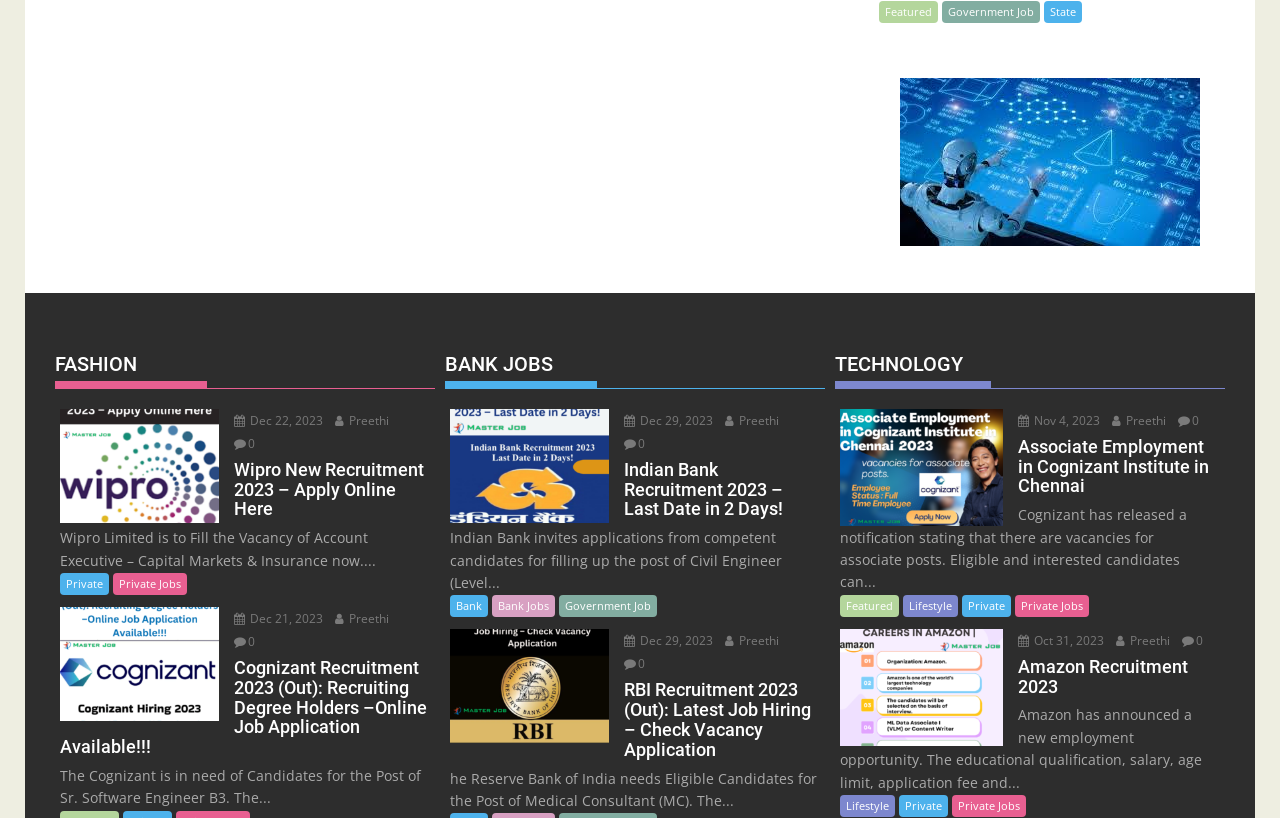Give the bounding box coordinates for this UI element: "Private". The coordinates should be four float numbers between 0 and 1, arranged as [left, top, right, bottom].

[0.702, 0.972, 0.741, 0.999]